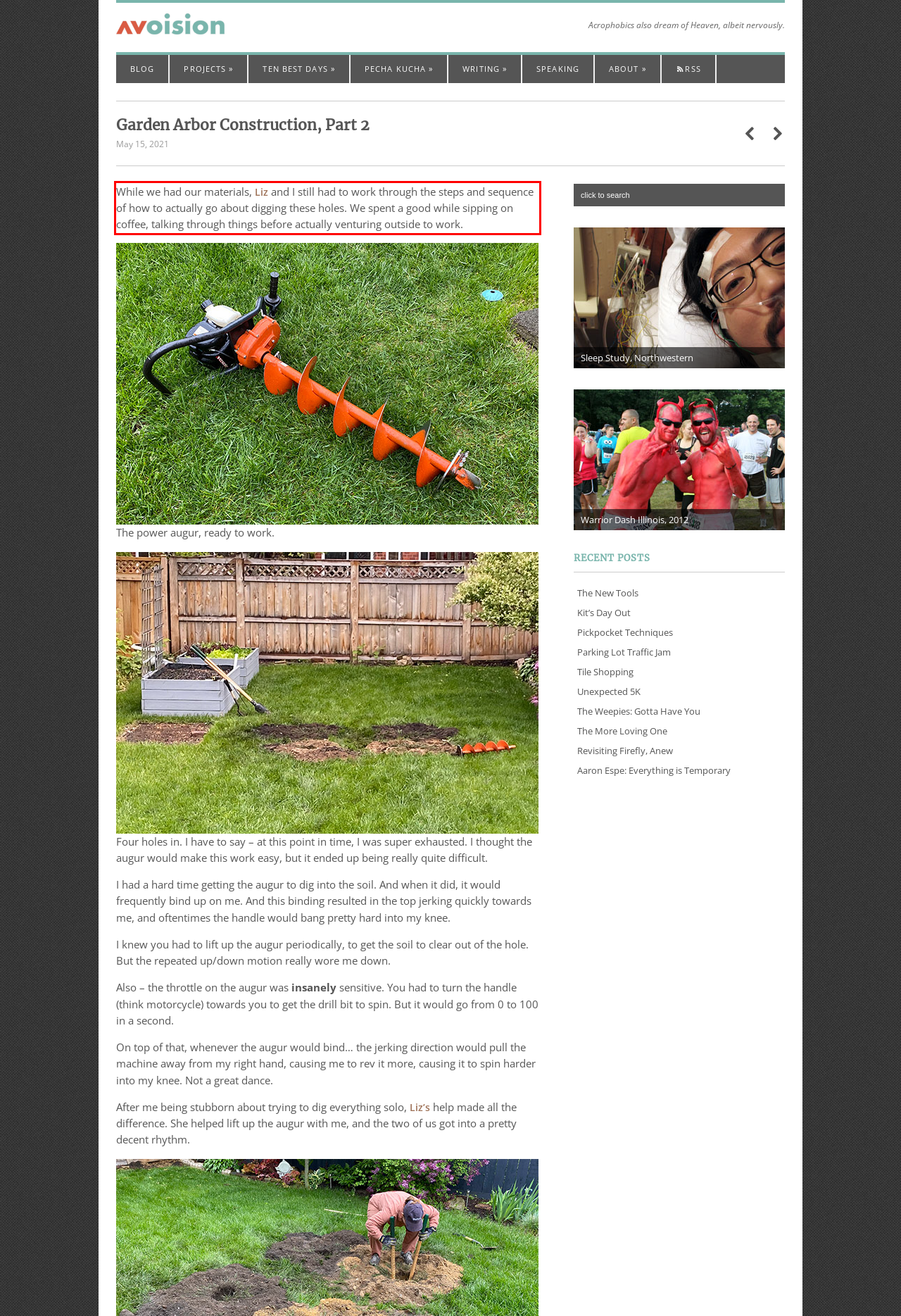You are presented with a screenshot containing a red rectangle. Extract the text found inside this red bounding box.

While we had our materials, Liz and I still had to work through the steps and sequence of how to actually go about digging these holes. We spent a good while sipping on coffee, talking through things before actually venturing outside to work.